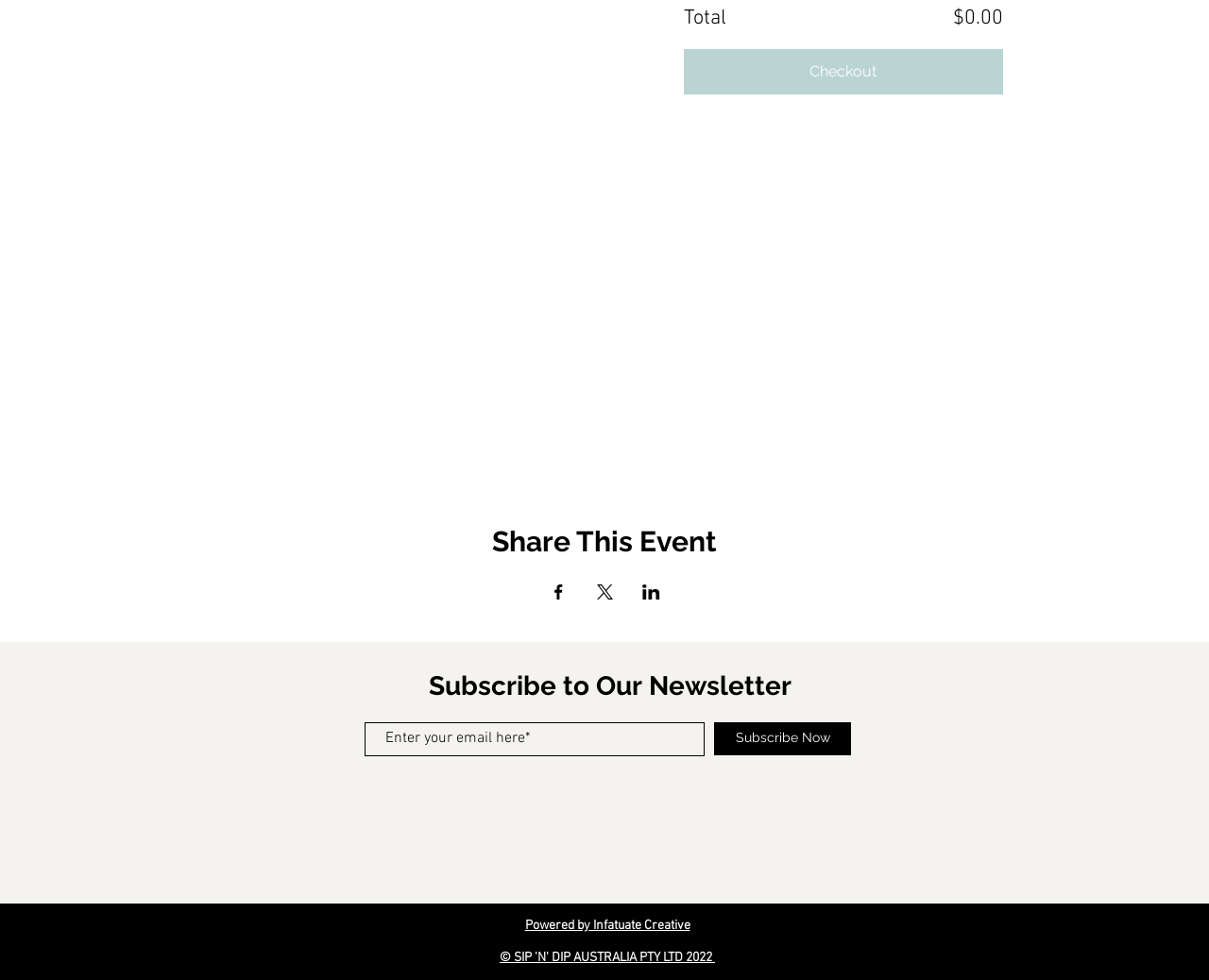Please identify the bounding box coordinates of the area that needs to be clicked to fulfill the following instruction: "Click the 'Checkout' button."

[0.566, 0.05, 0.829, 0.096]